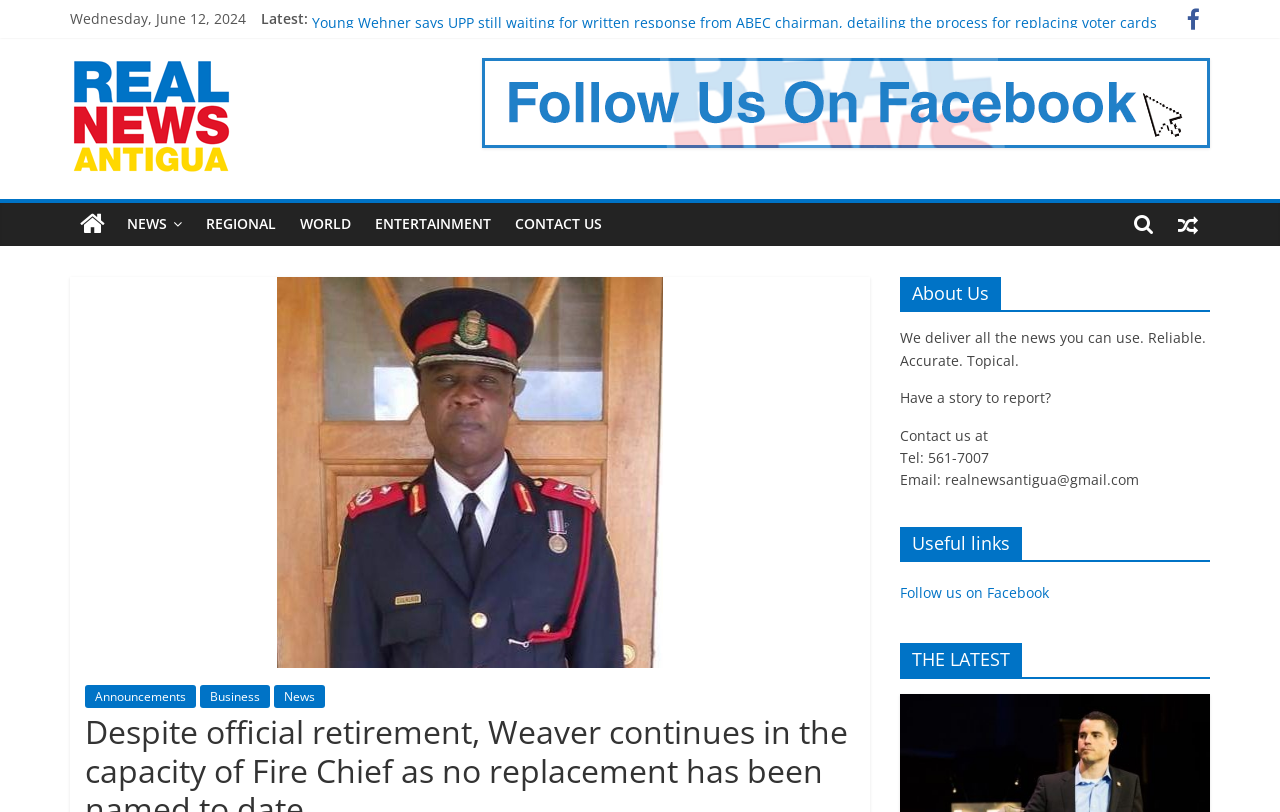Indicate the bounding box coordinates of the clickable region to achieve the following instruction: "Visit 'Real News Antigua'."

[0.055, 0.073, 0.182, 0.1]